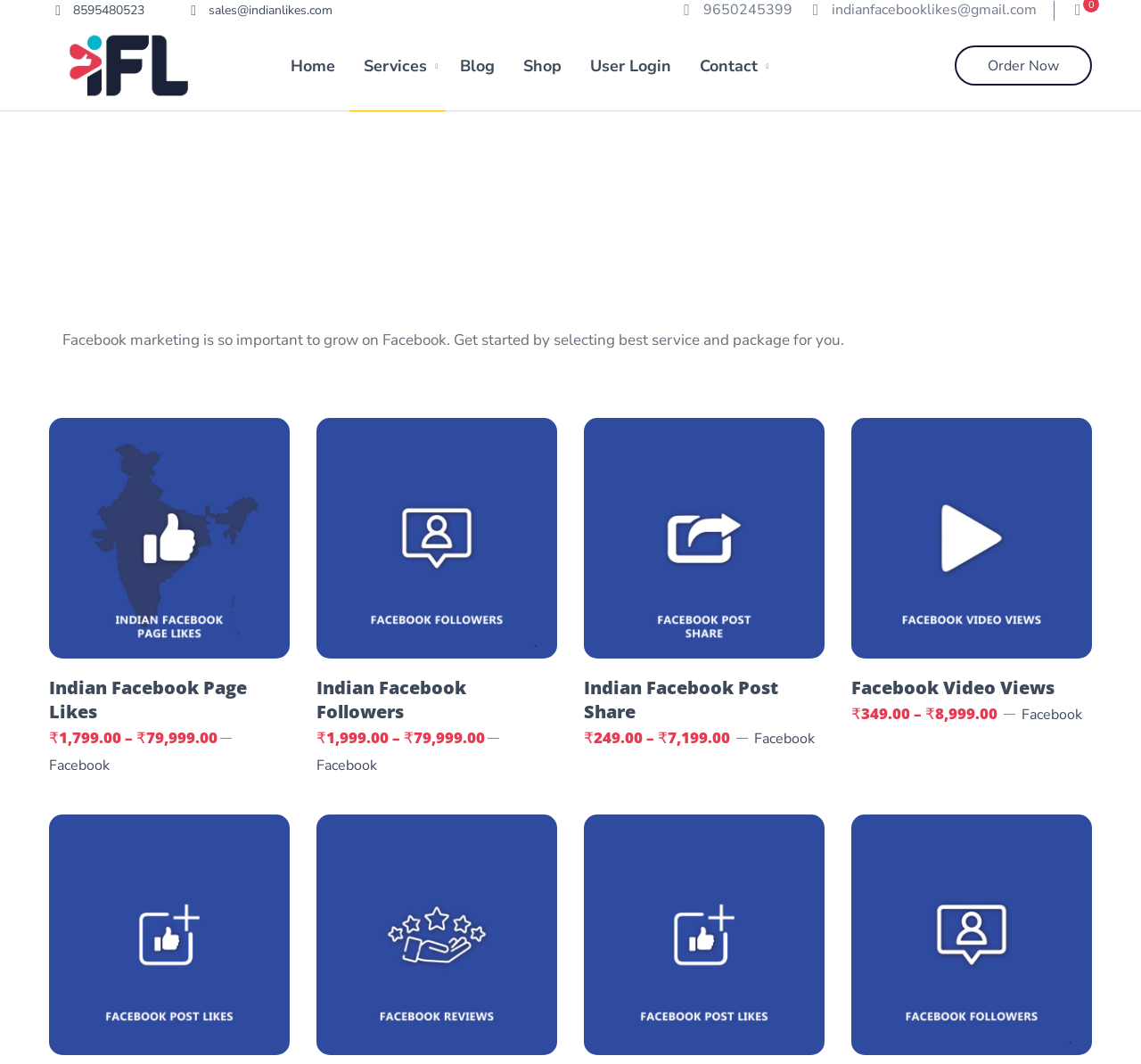What is the company's phone number?
Based on the screenshot, respond with a single word or phrase.

8595480523